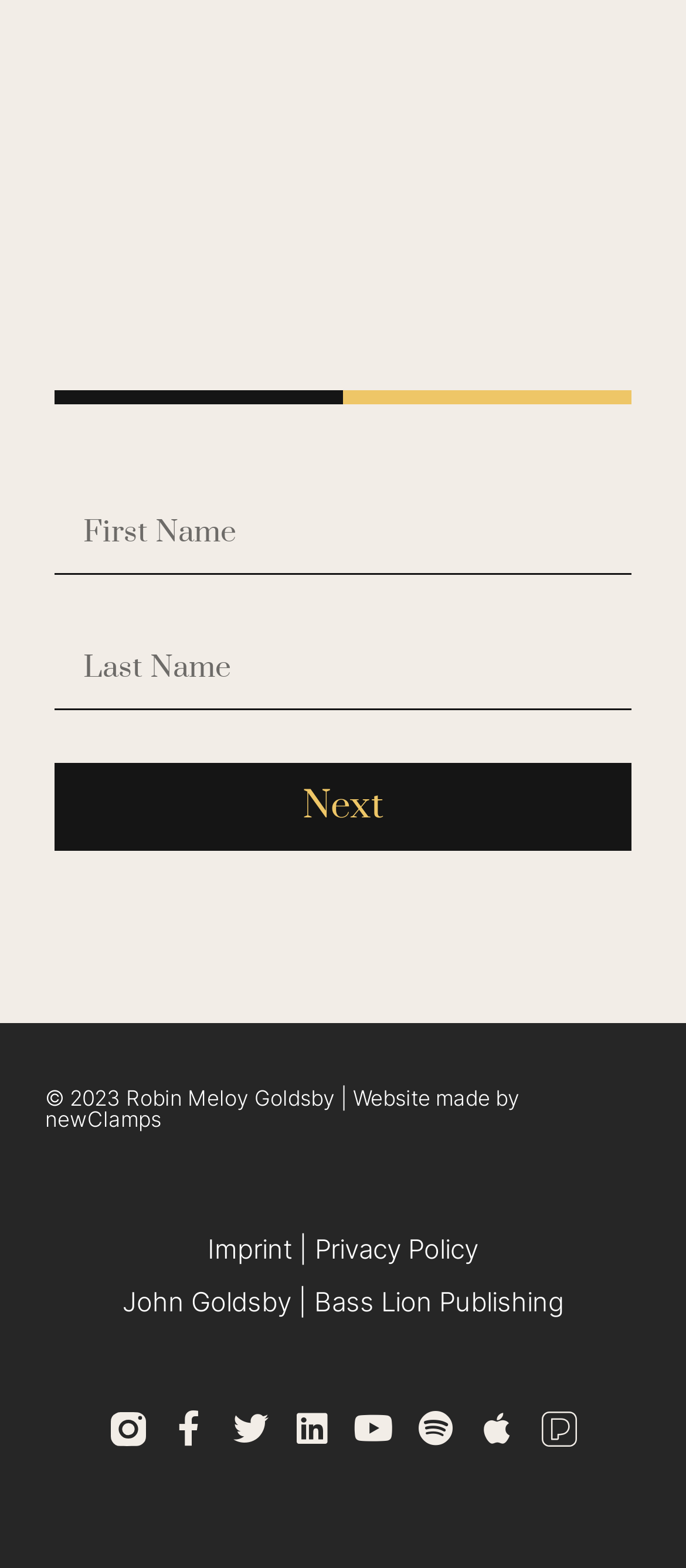Please identify the bounding box coordinates of the region to click in order to complete the task: "Enter last name". The coordinates must be four float numbers between 0 and 1, specified as [left, top, right, bottom].

[0.08, 0.4, 0.92, 0.453]